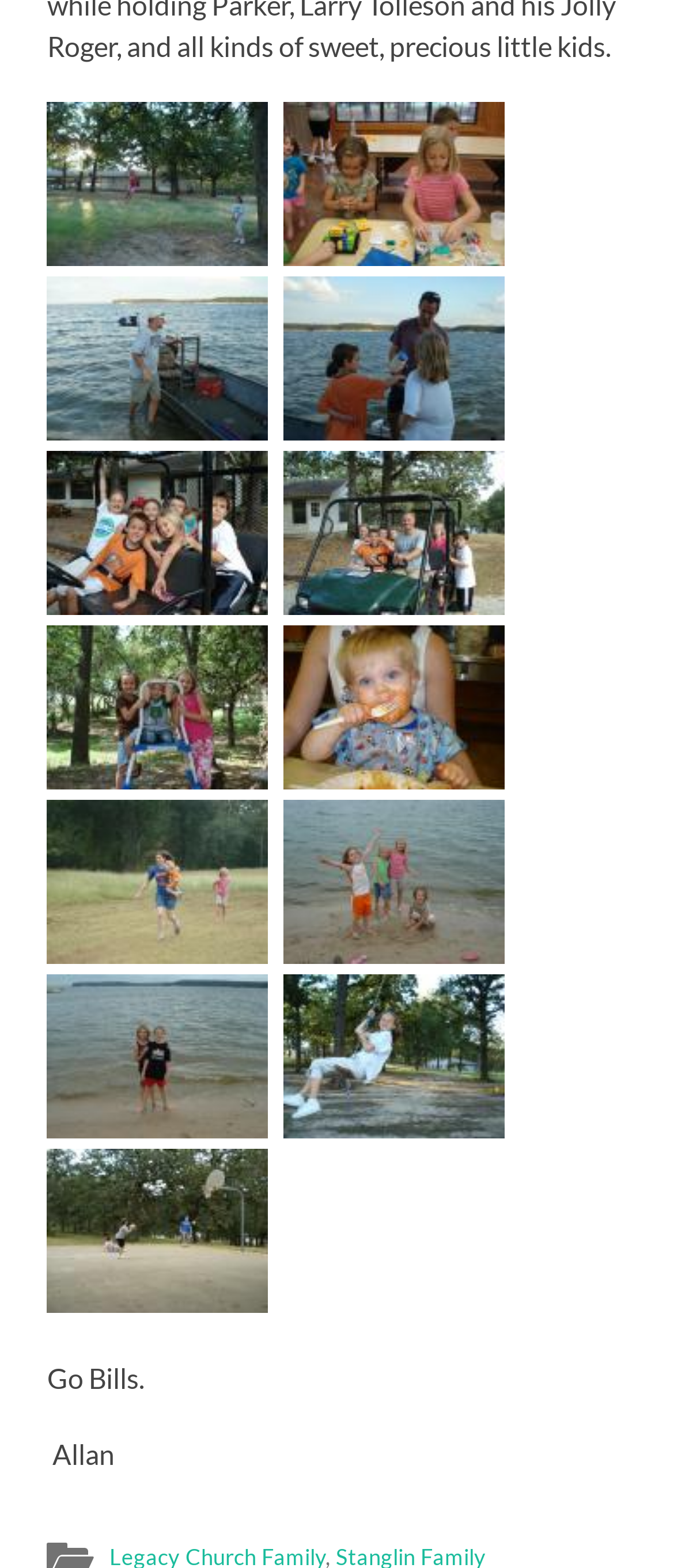Provide a one-word or short-phrase response to the question:
How many images are on this webpage?

18